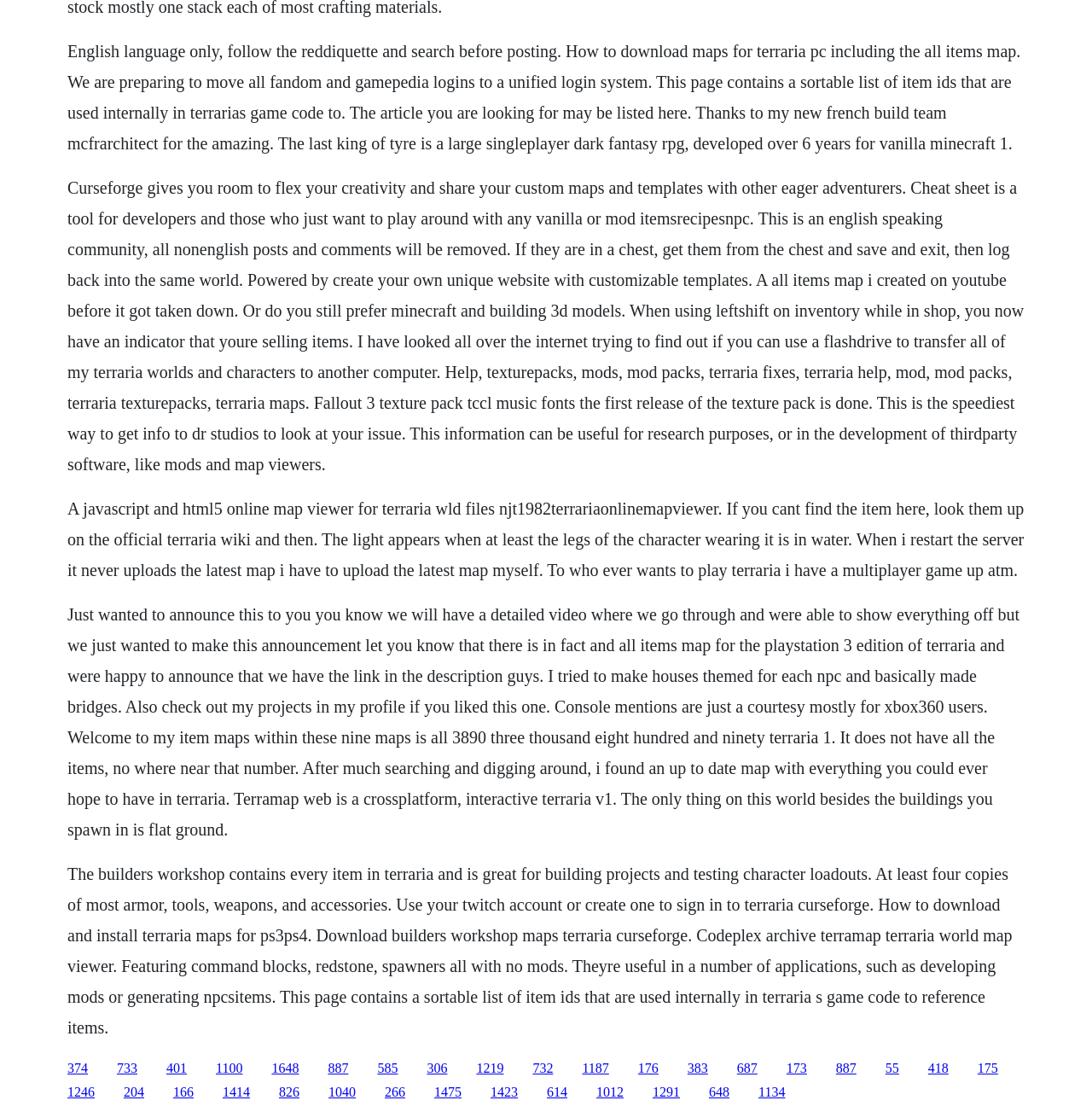Locate the coordinates of the bounding box for the clickable region that fulfills this instruction: "Click the link to download Terraria maps for PS3/PS4".

[0.152, 0.954, 0.171, 0.967]